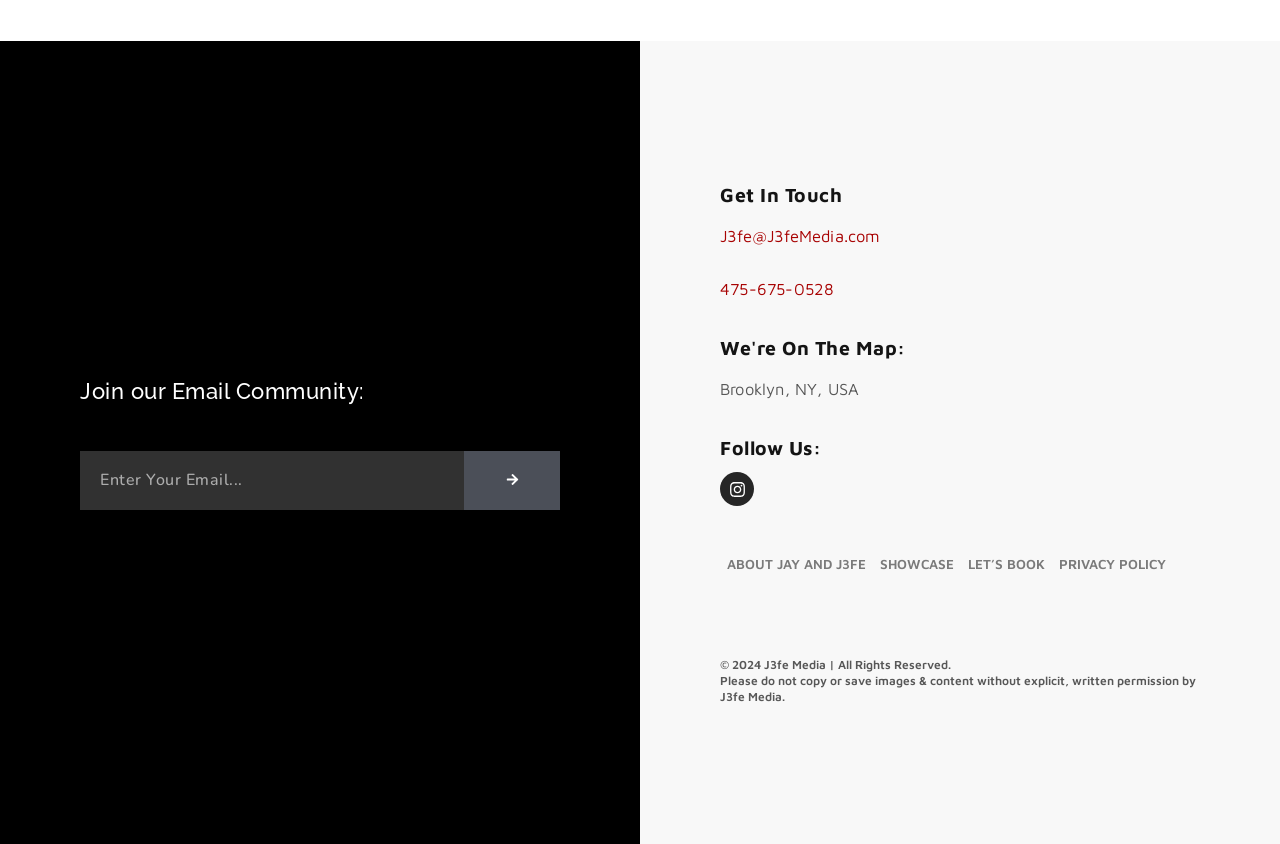Please give the bounding box coordinates of the area that should be clicked to fulfill the following instruction: "Submit email". The coordinates should be in the format of four float numbers from 0 to 1, i.e., [left, top, right, bottom].

[0.362, 0.534, 0.438, 0.604]